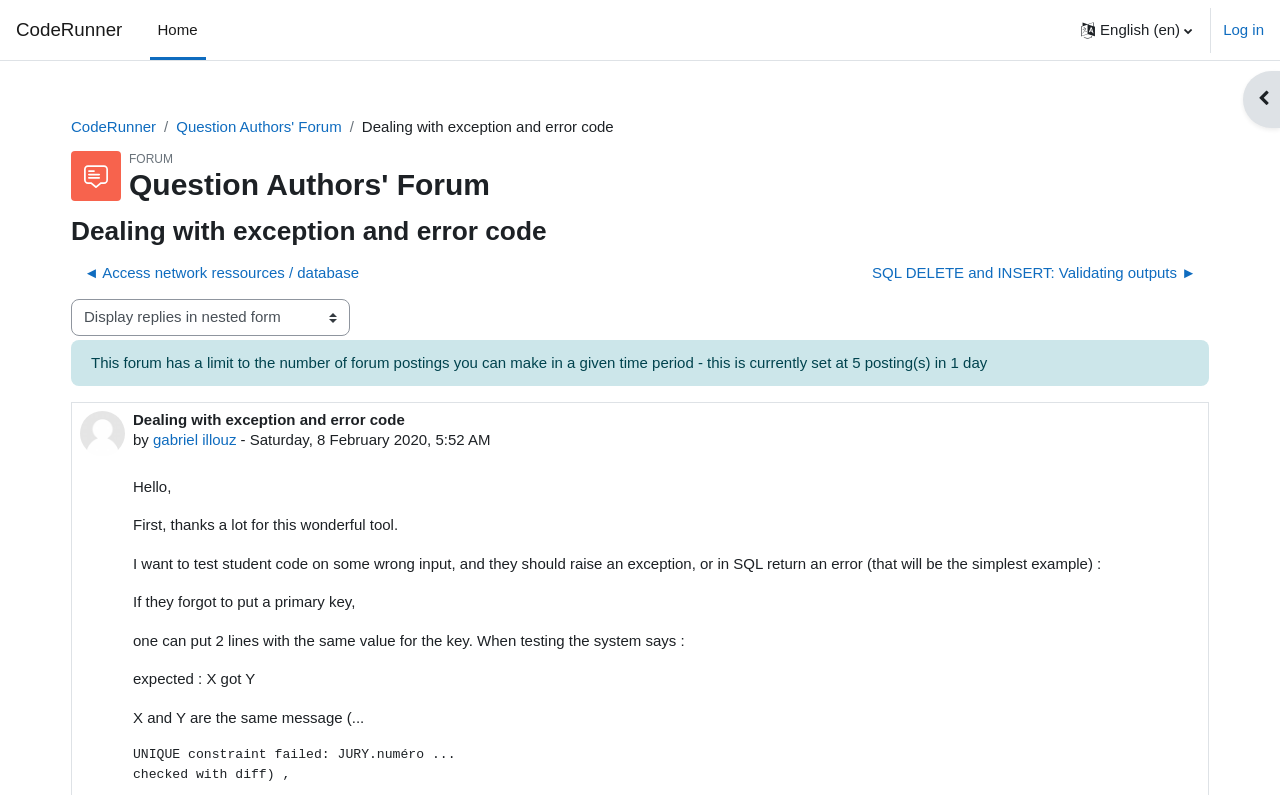Identify the bounding box coordinates of the clickable region required to complete the instruction: "Click the 'Log in' button". The coordinates should be given as four float numbers within the range of 0 and 1, i.e., [left, top, right, bottom].

[0.956, 0.024, 0.988, 0.052]